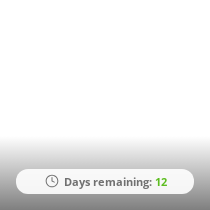Use a single word or phrase to answer the following:
What is the purpose of the promotional image?

marketing effort